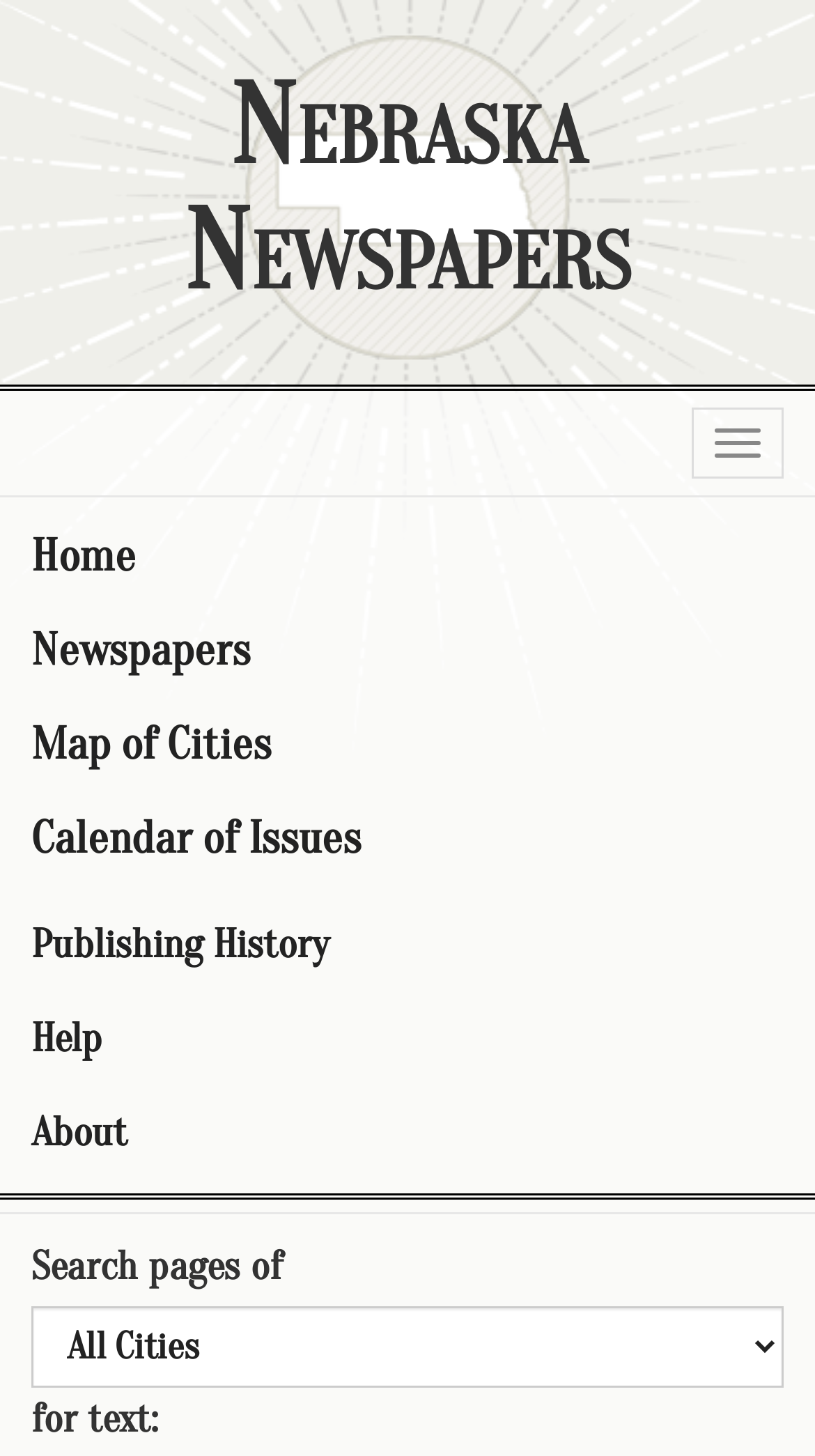Please specify the bounding box coordinates of the clickable region necessary for completing the following instruction: "Click on the 'Help' link". The coordinates must consist of four float numbers between 0 and 1, i.e., [left, top, right, bottom].

[0.0, 0.682, 1.0, 0.747]